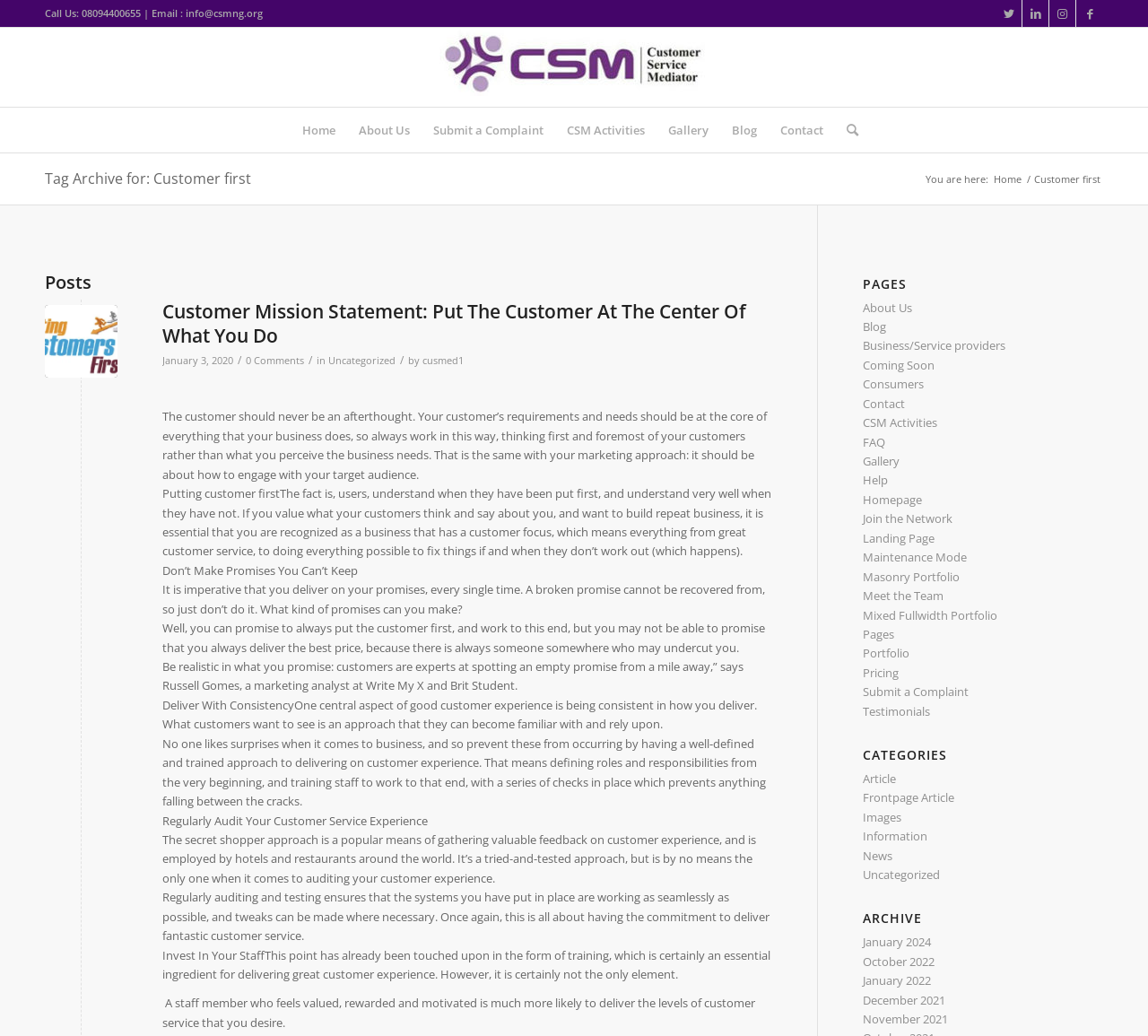Find the bounding box coordinates of the element to click in order to complete this instruction: "Read the blog". The bounding box coordinates must be four float numbers between 0 and 1, denoted as [left, top, right, bottom].

[0.627, 0.104, 0.669, 0.147]